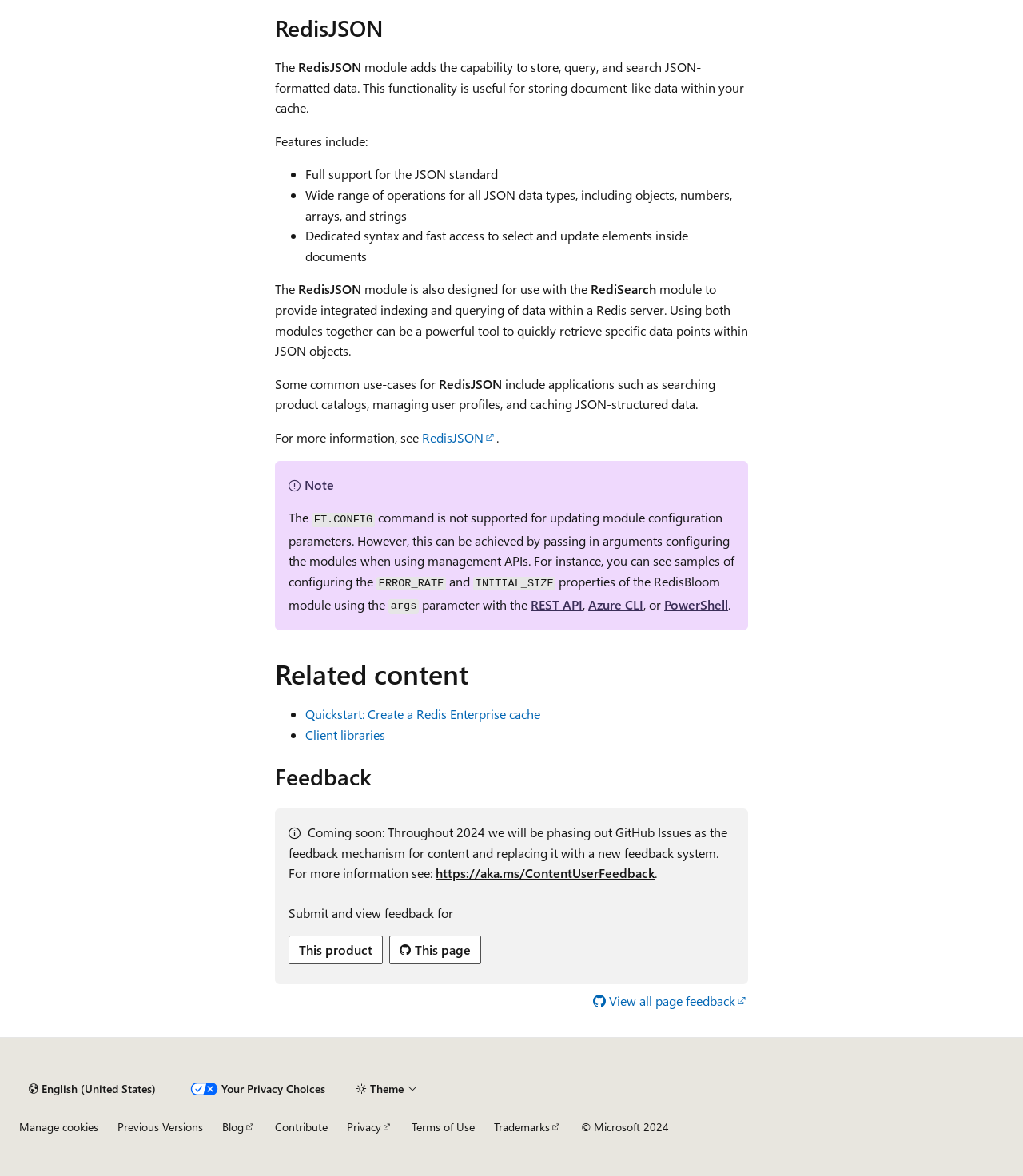Locate the bounding box coordinates of the item that should be clicked to fulfill the instruction: "Change the theme".

[0.34, 0.915, 0.417, 0.936]